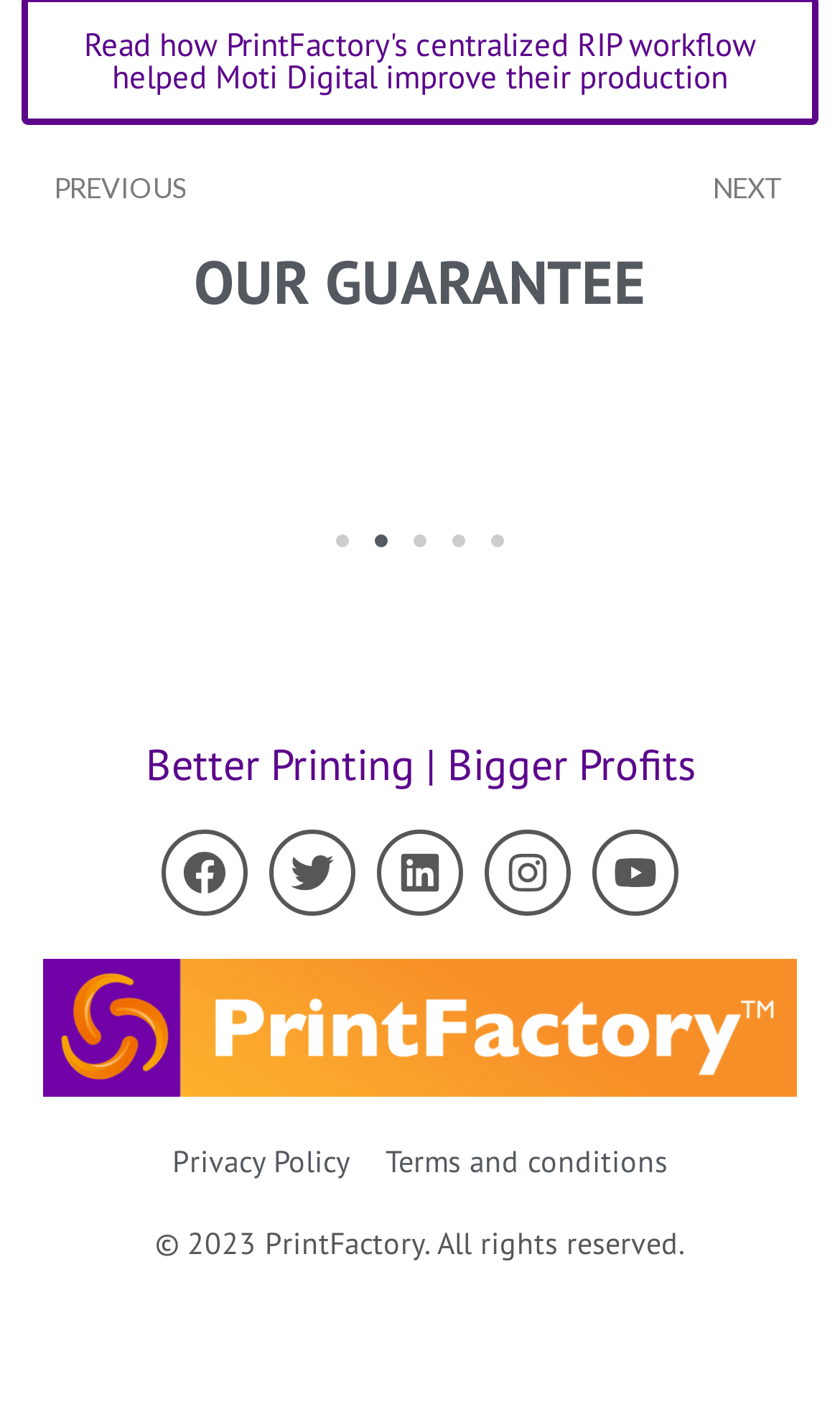What is the guarantee mentioned on the webpage?
Make sure to answer the question with a detailed and comprehensive explanation.

I found the heading 'OUR GUARANTEE' on the webpage, which suggests that the webpage is providing some kind of guarantee to its users.